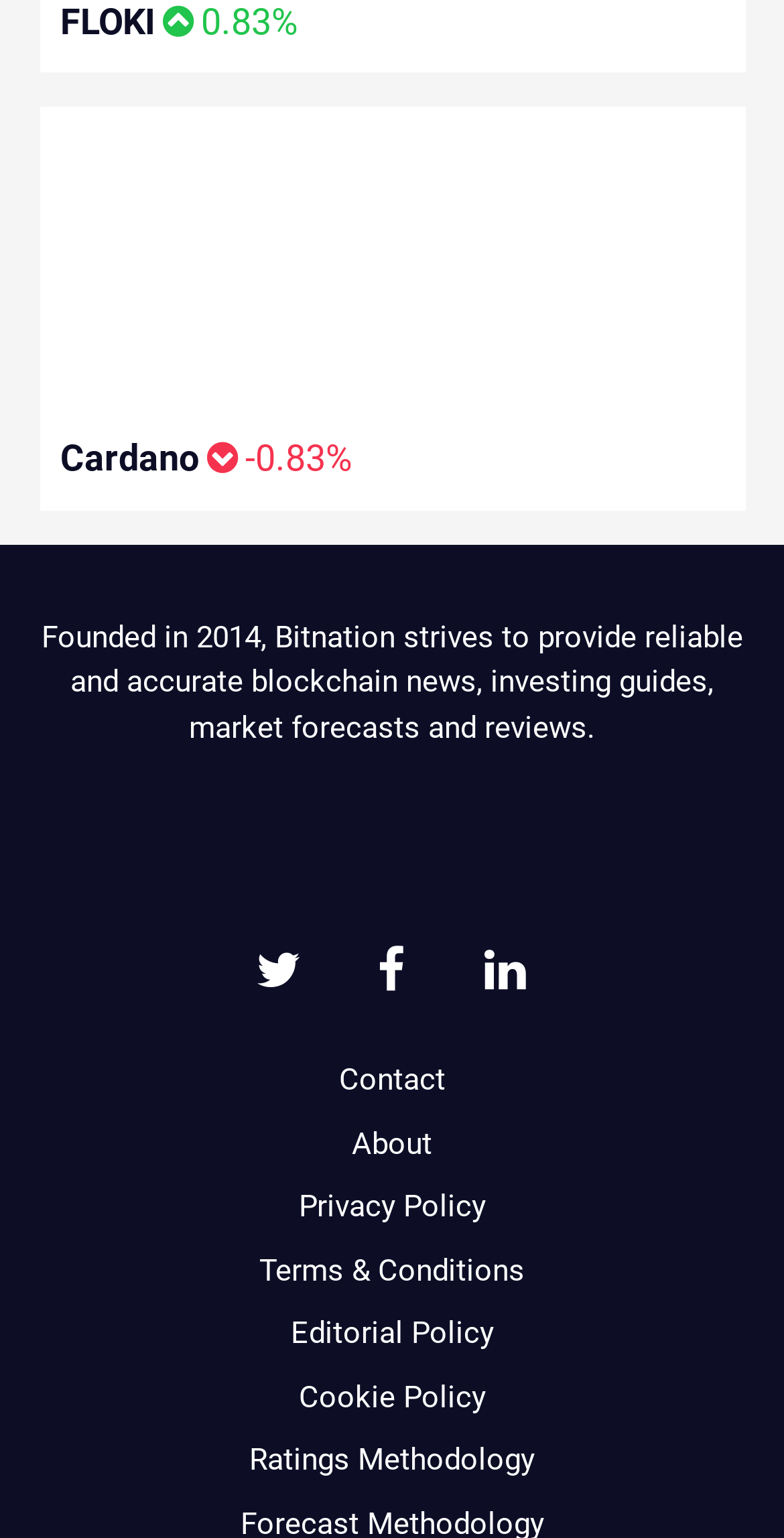Identify the bounding box coordinates for the element you need to click to achieve the following task: "Check Bitnation logo". Provide the bounding box coordinates as four float numbers between 0 and 1, in the form [left, top, right, bottom].

[0.244, 0.514, 0.756, 0.56]